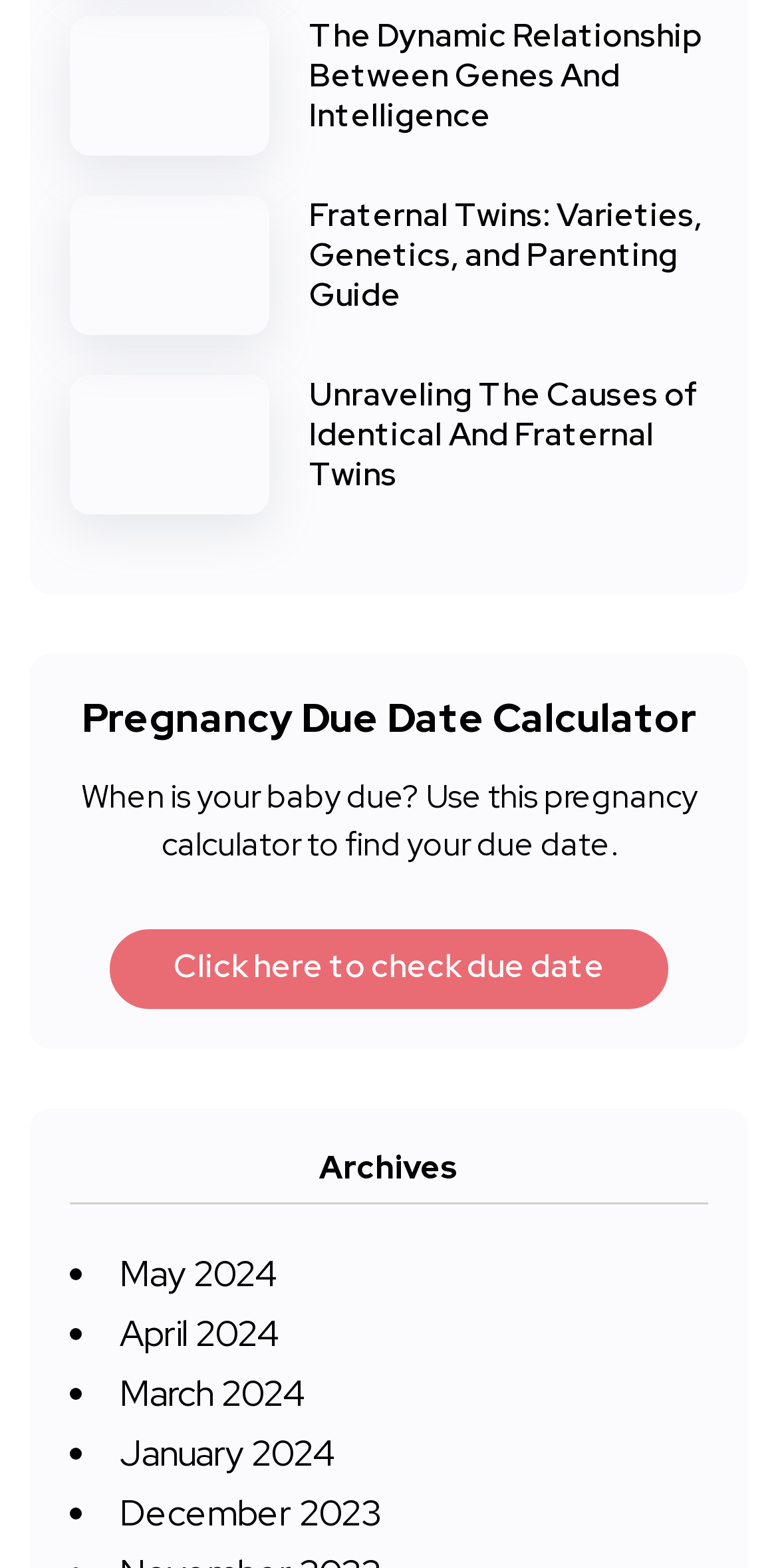From the element description January 2024, predict the bounding box coordinates of the UI element. The coordinates must be specified in the format (top-left x, top-left y, bottom-right x, bottom-right y) and should be within the 0 to 1 range.

[0.154, 0.499, 0.433, 0.528]